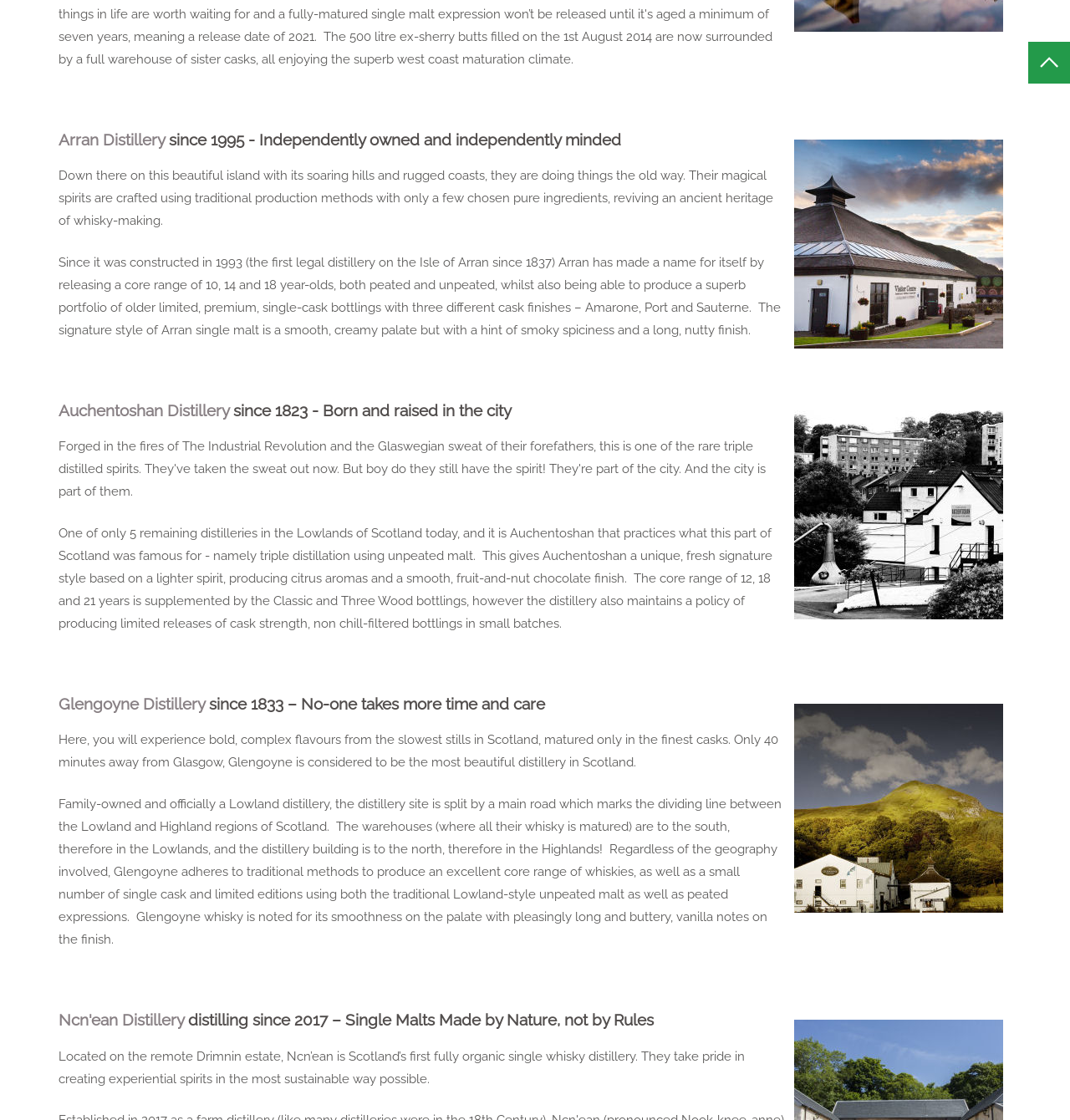What is the name of the first distillery mentioned?
Please use the visual content to give a single word or phrase answer.

Arran Distillery